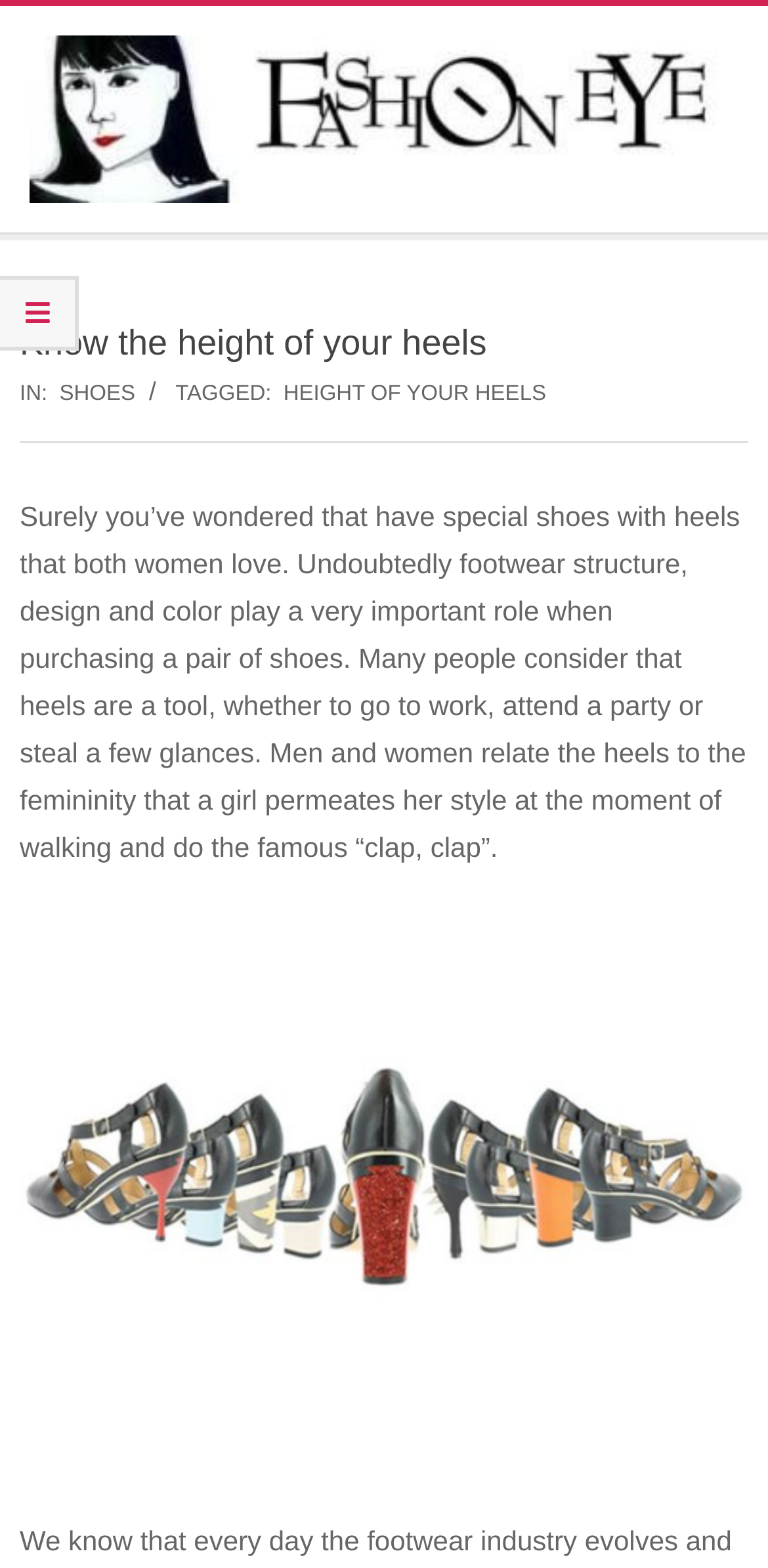Please provide a one-word or short phrase answer to the question:
What is the purpose of heels according to the webpage?

To add femininity